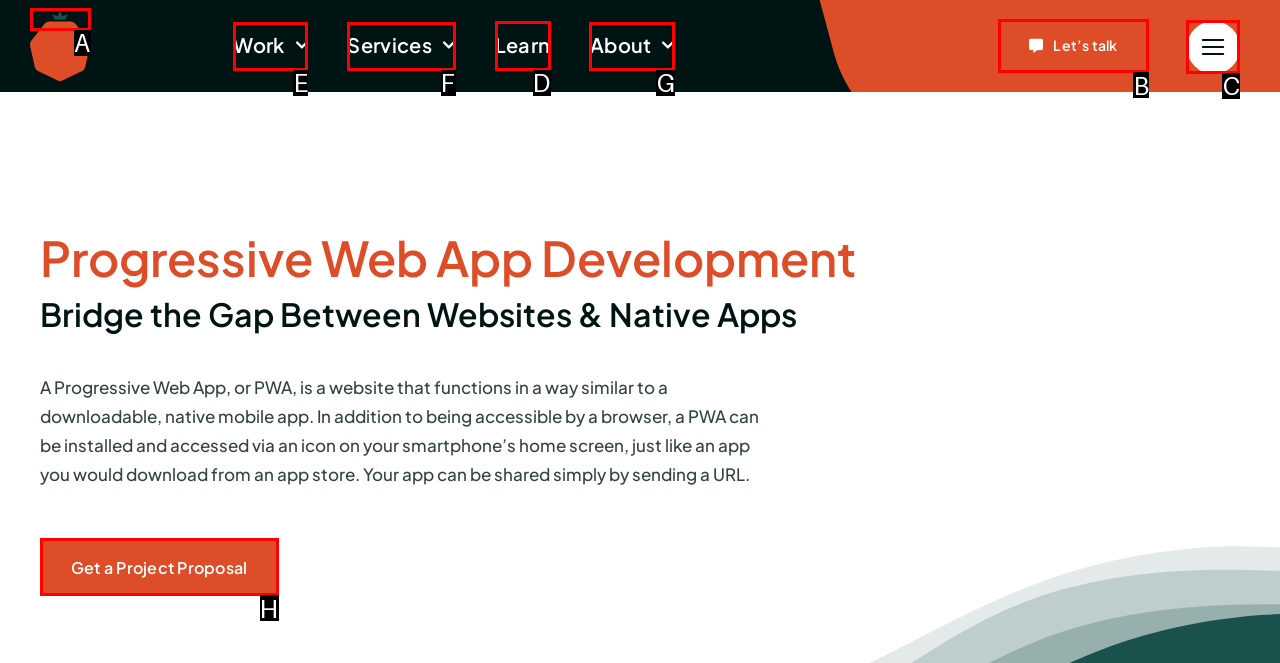From the given options, indicate the letter that corresponds to the action needed to complete this task: Click the 'Learn' link. Respond with only the letter.

D